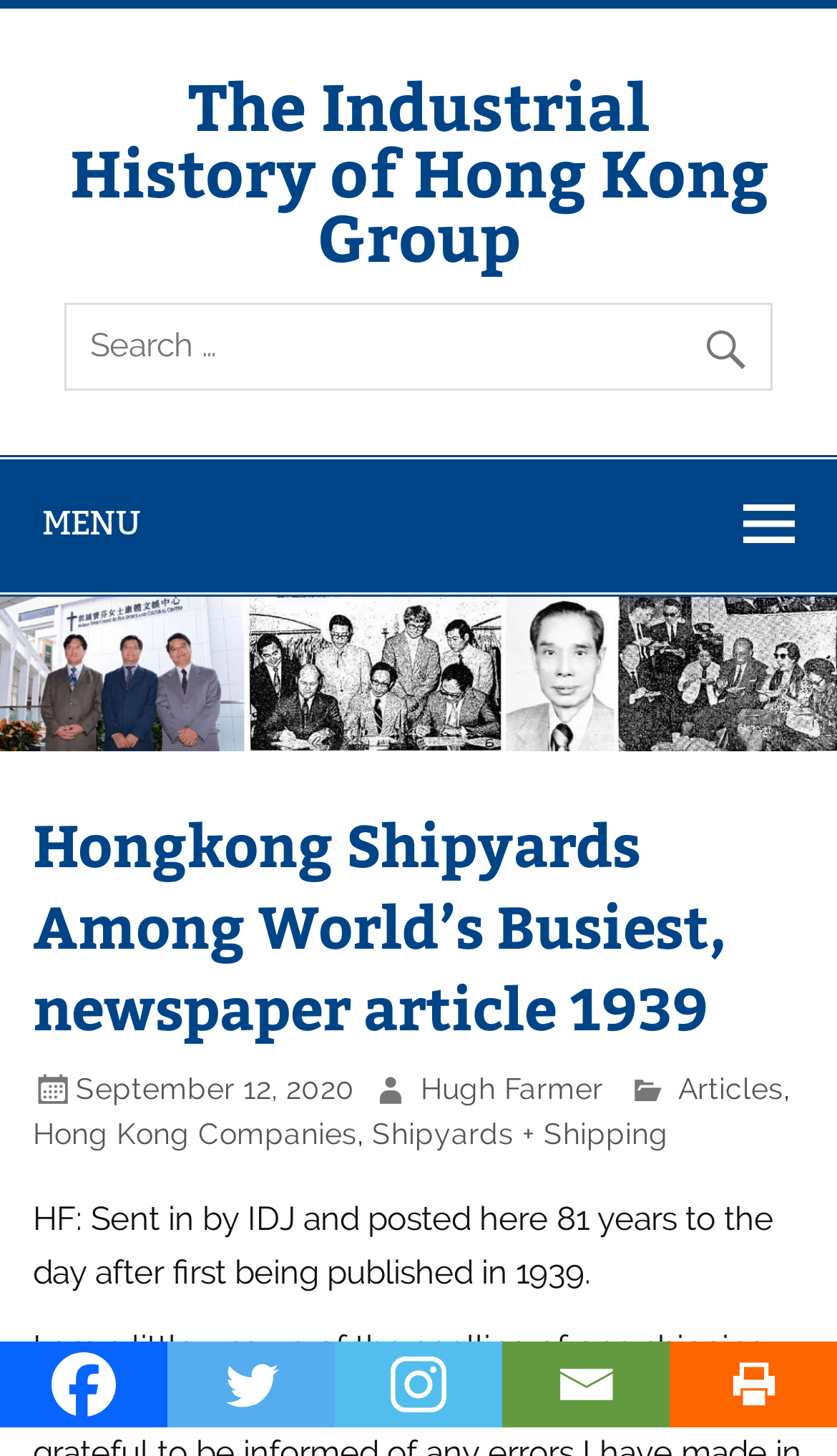Please provide the bounding box coordinates for the element that needs to be clicked to perform the instruction: "Click on MENU". The coordinates must consist of four float numbers between 0 and 1, formatted as [left, top, right, bottom].

[0.0, 0.316, 1.0, 0.406]